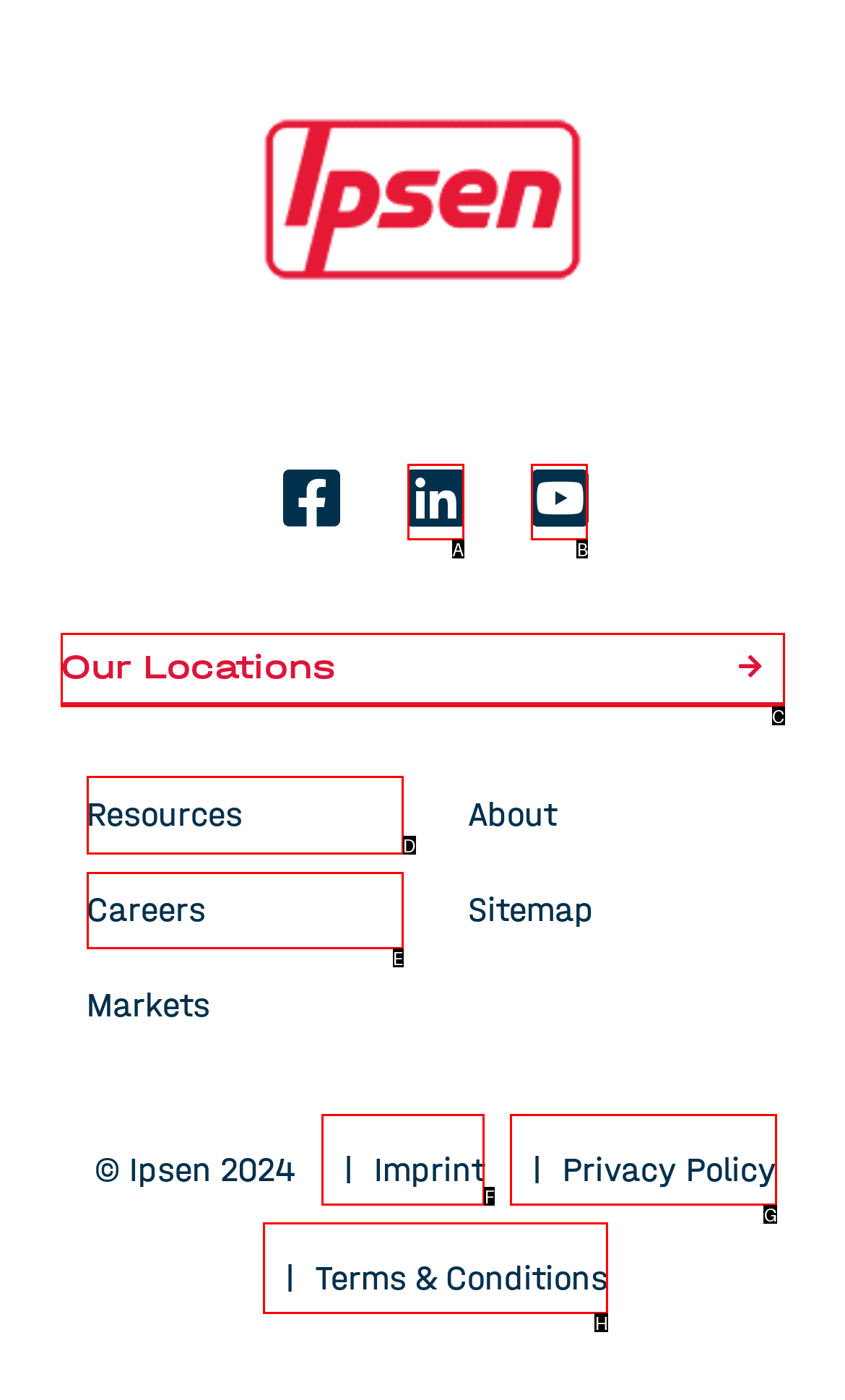Indicate the HTML element that should be clicked to perform the task: Explore careers Reply with the letter corresponding to the chosen option.

E